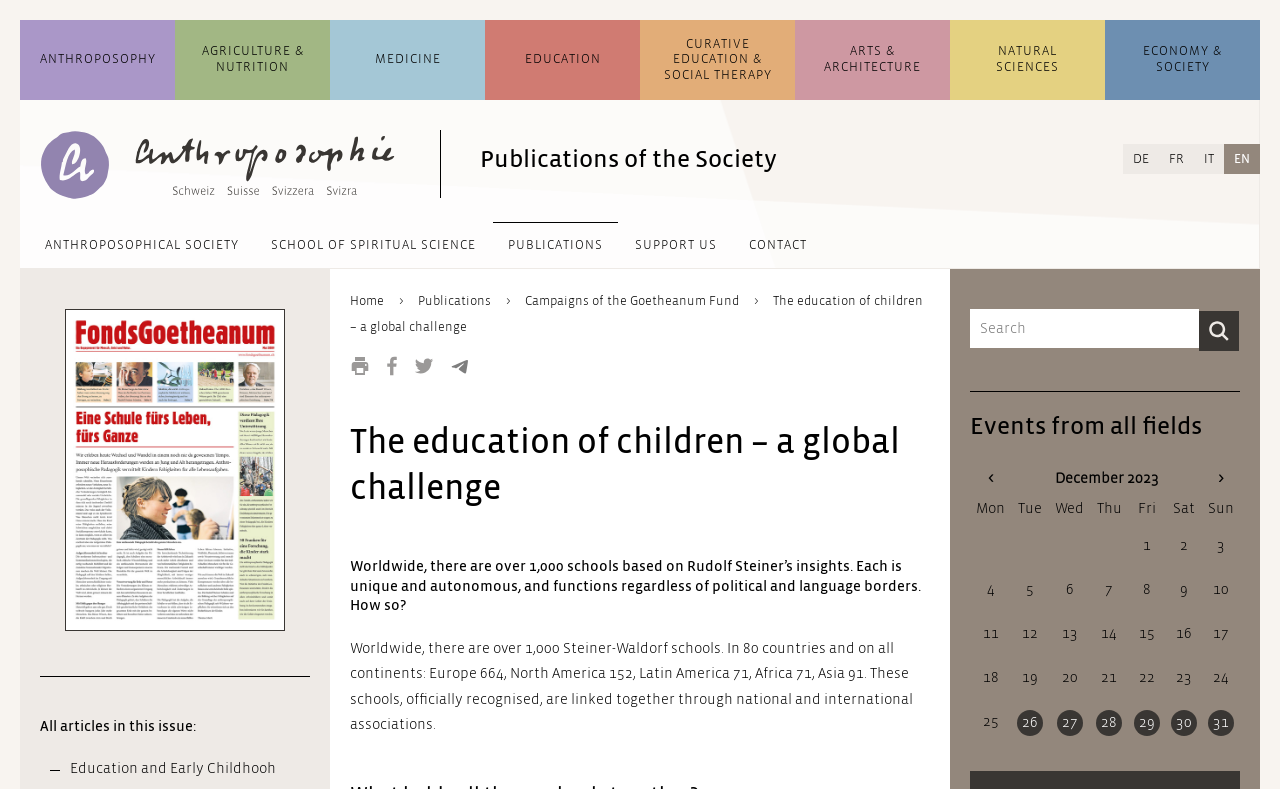Answer the question in a single word or phrase:
What is the name of the society?

Anthroposophical Society